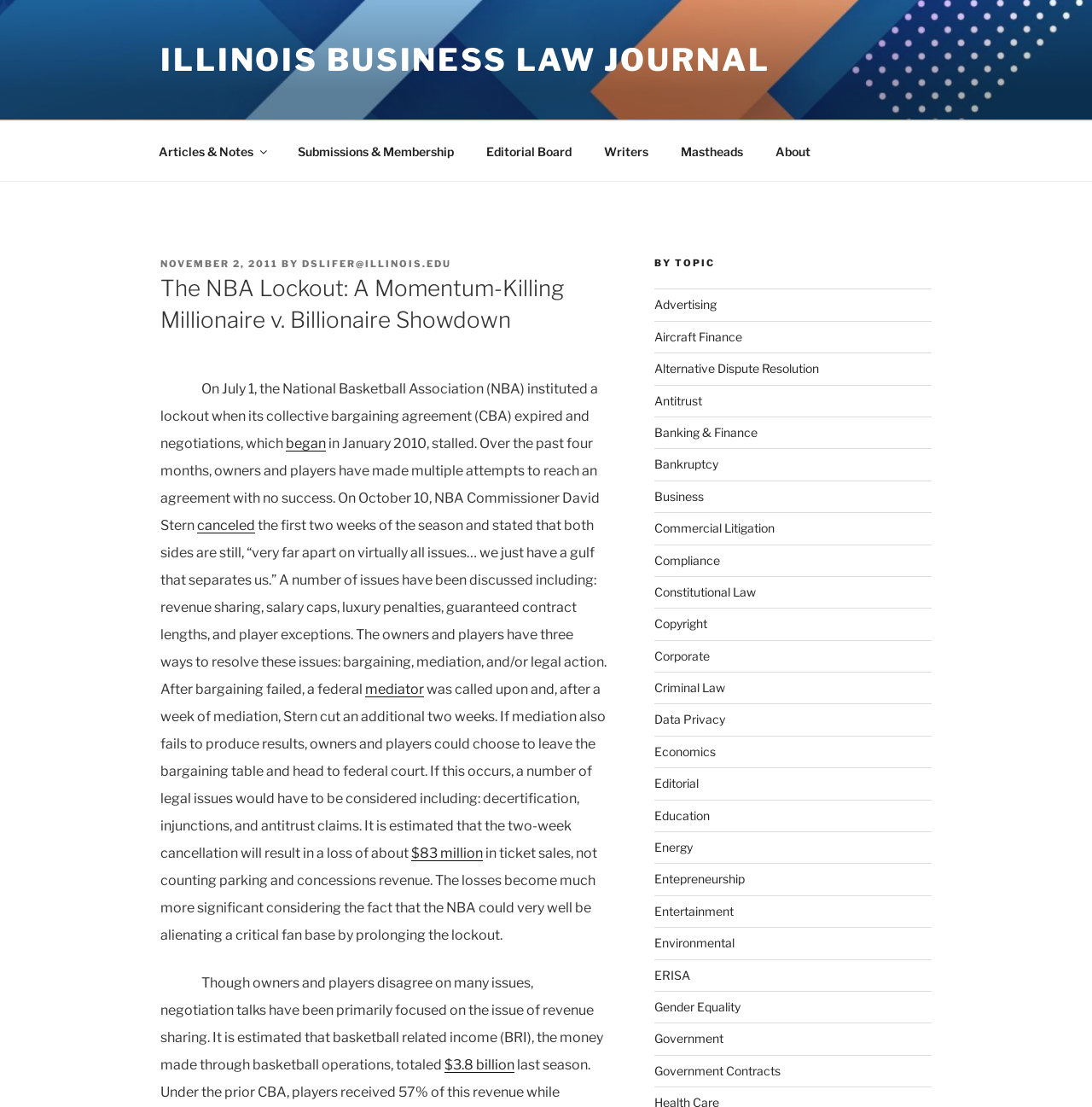Based on the description "November 2, 2011", find the bounding box of the specified UI element.

[0.147, 0.233, 0.255, 0.244]